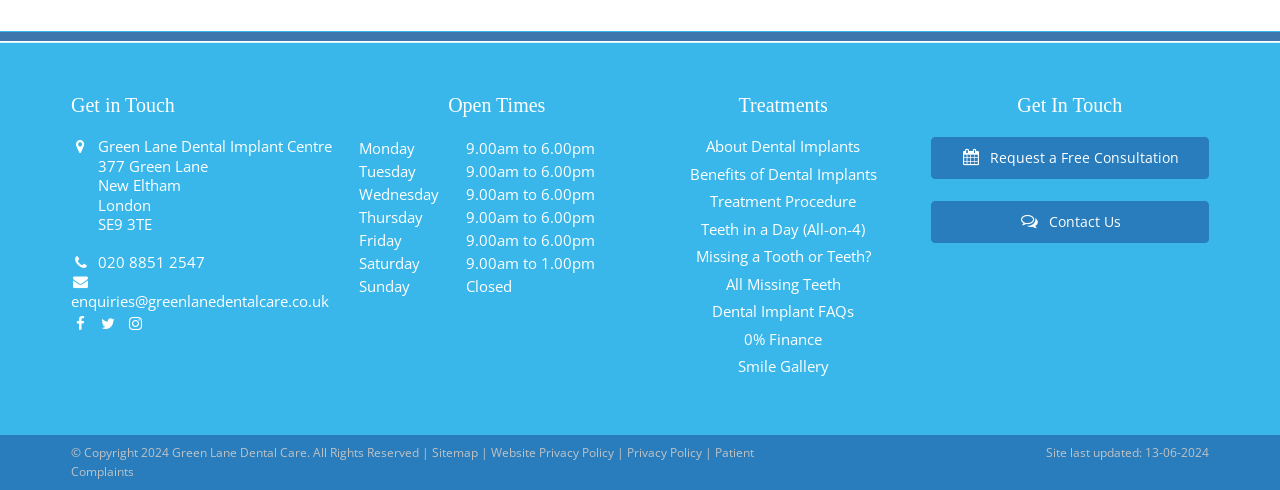Respond with a single word or short phrase to the following question: 
What is the phone number of Green Lane Dental Implant Centre?

020 8851 2547